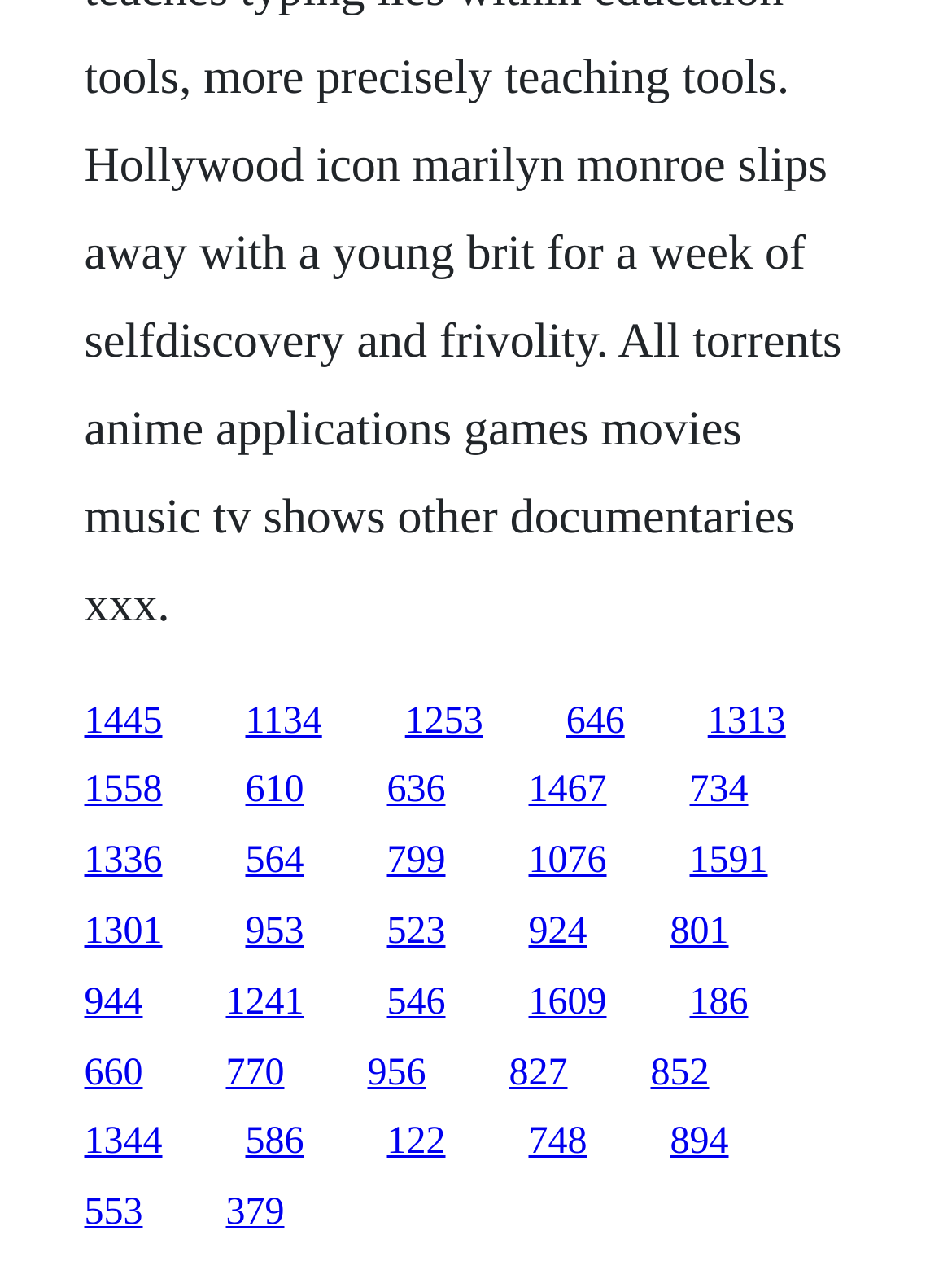Can you provide the bounding box coordinates for the element that should be clicked to implement the instruction: "click the first link"?

[0.088, 0.551, 0.171, 0.584]